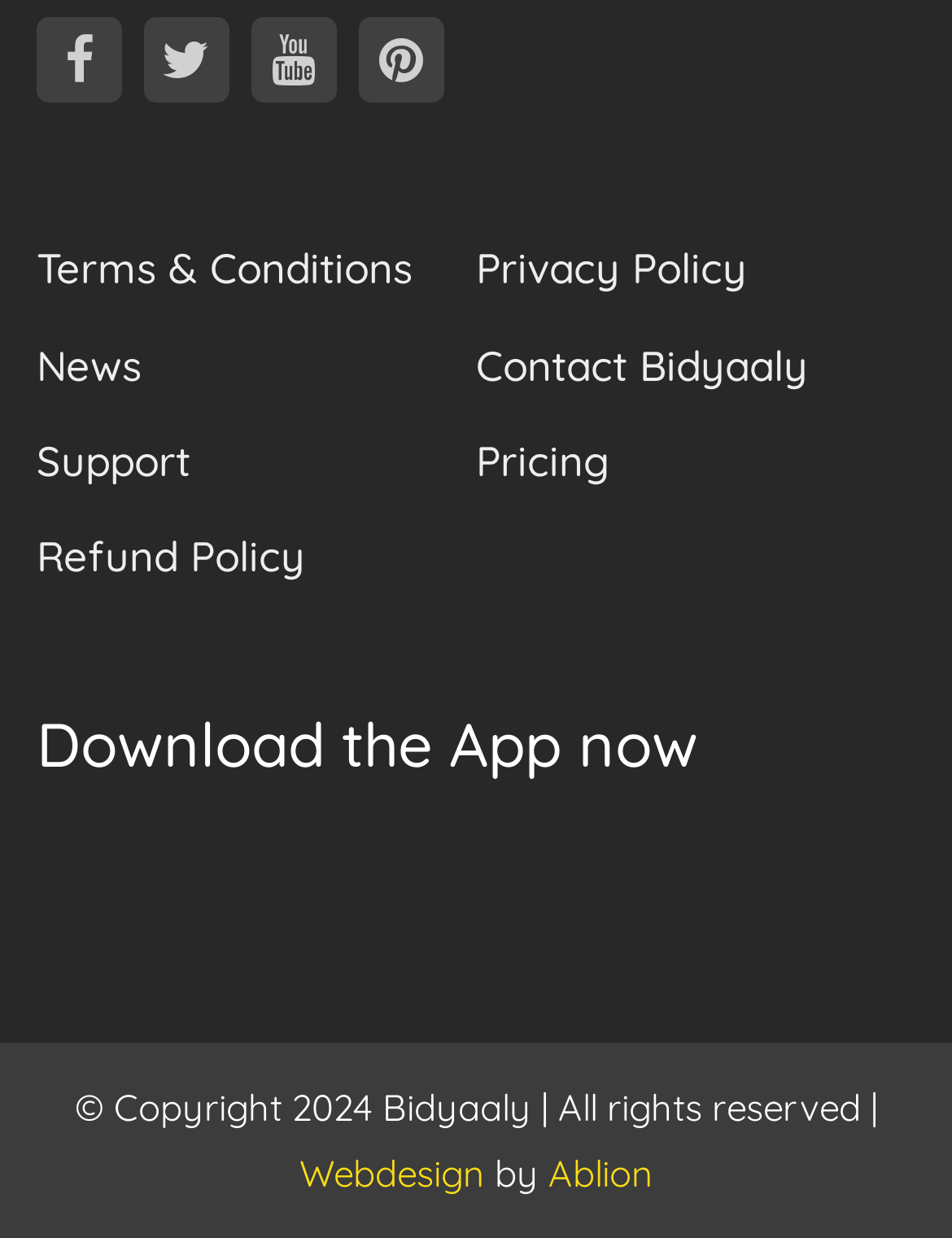Find the bounding box of the web element that fits this description: "Webdesign".

[0.314, 0.928, 0.509, 0.966]